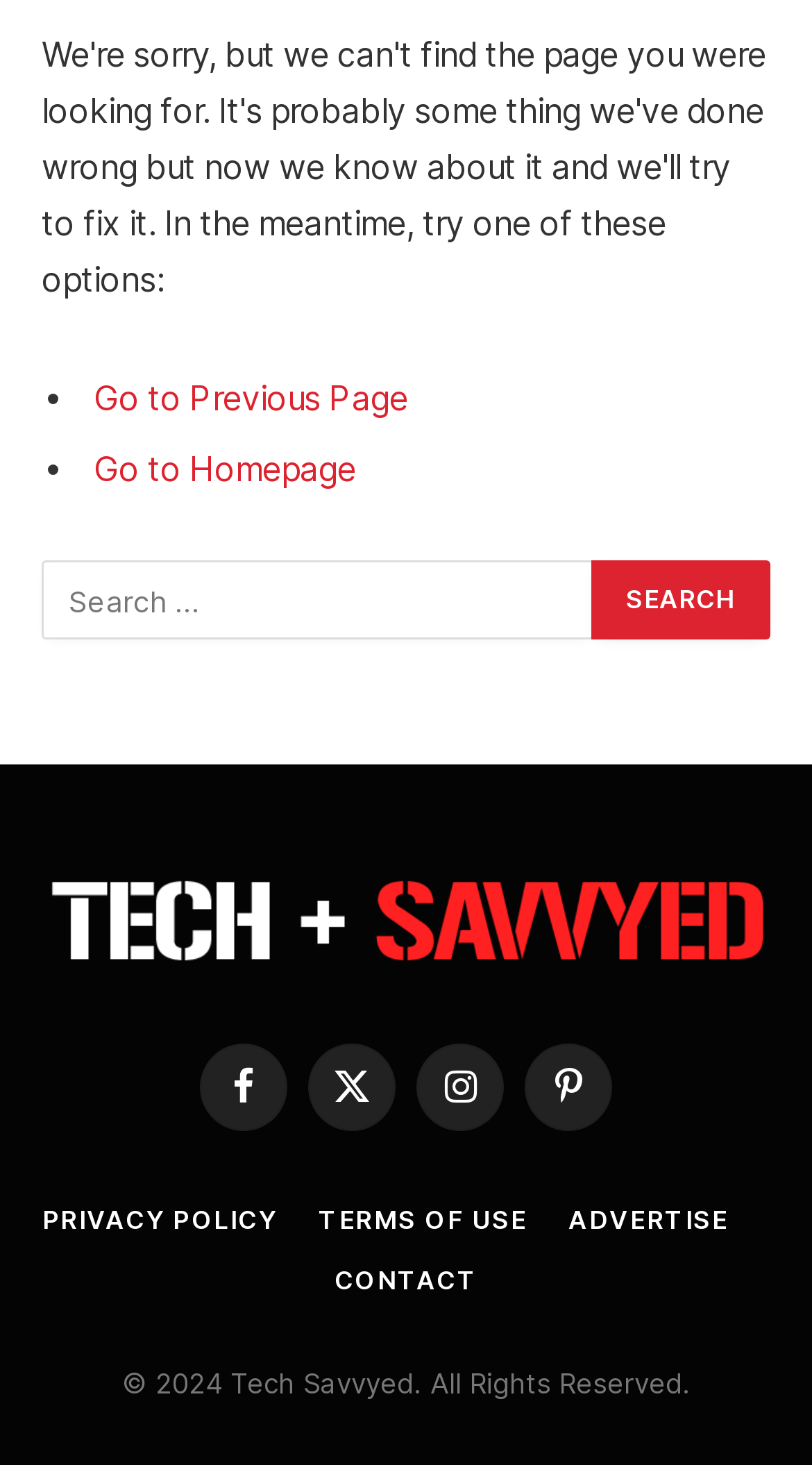Please locate the UI element described by "Advertise" and provide its bounding box coordinates.

[0.7, 0.822, 0.897, 0.843]